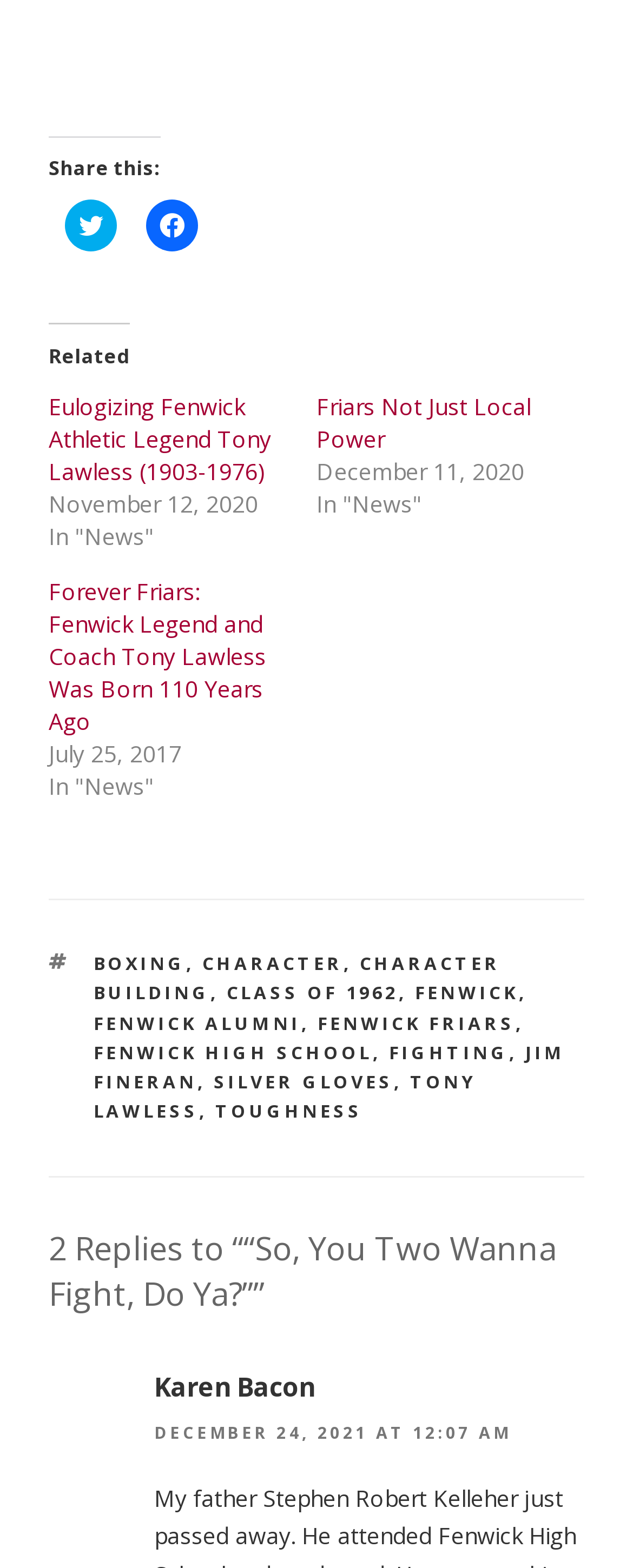Pinpoint the bounding box coordinates of the clickable area necessary to execute the following instruction: "Share on Twitter". The coordinates should be given as four float numbers between 0 and 1, namely [left, top, right, bottom].

[0.103, 0.128, 0.185, 0.161]